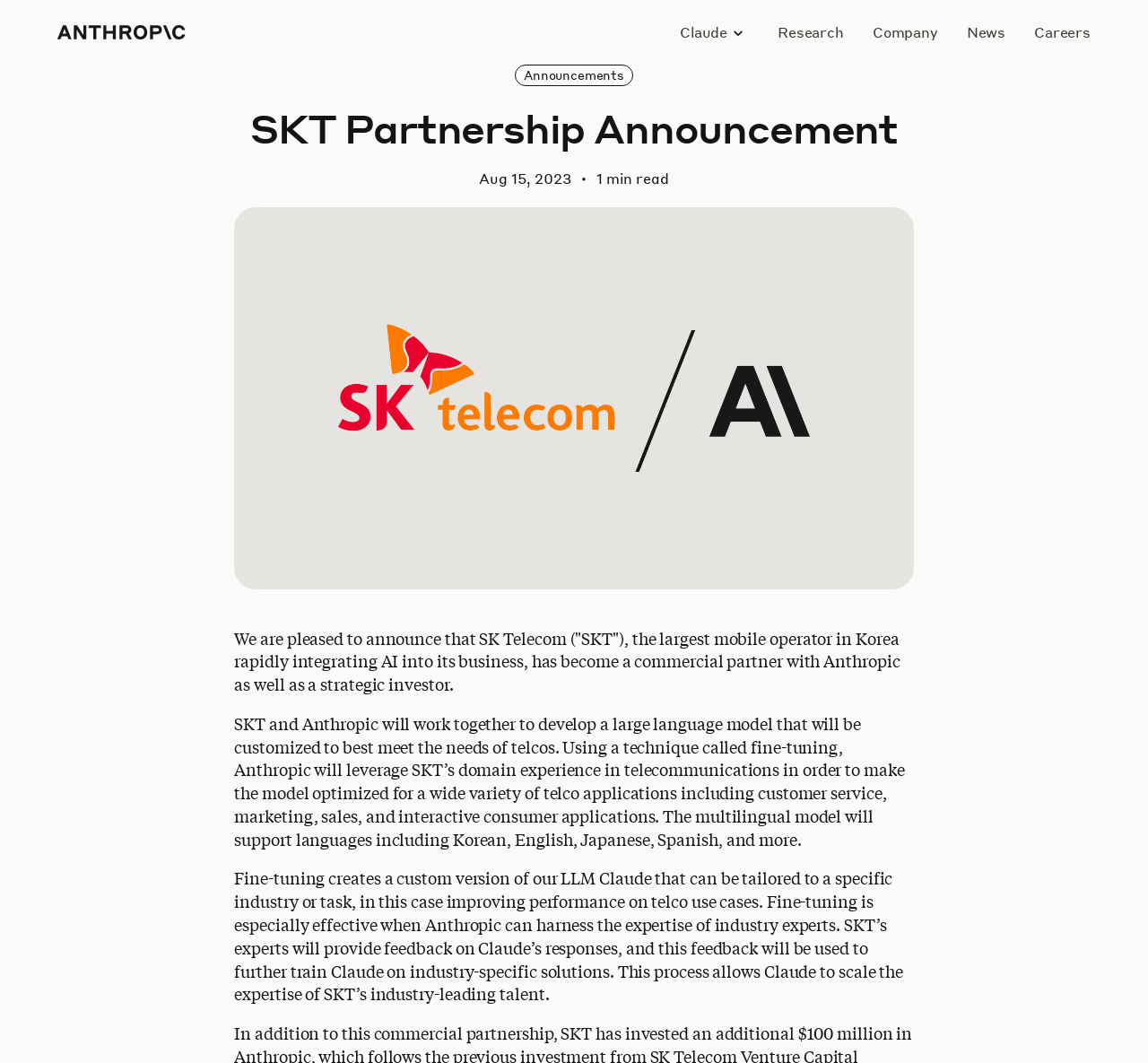What is the date of the announcement?
Please provide a comprehensive answer based on the information in the image.

The answer can be found in the StaticText element with the text 'Aug 15, 2023' at coordinates [0.418, 0.159, 0.497, 0.176]. This text is likely the date of the announcement being discussed in the webpage.